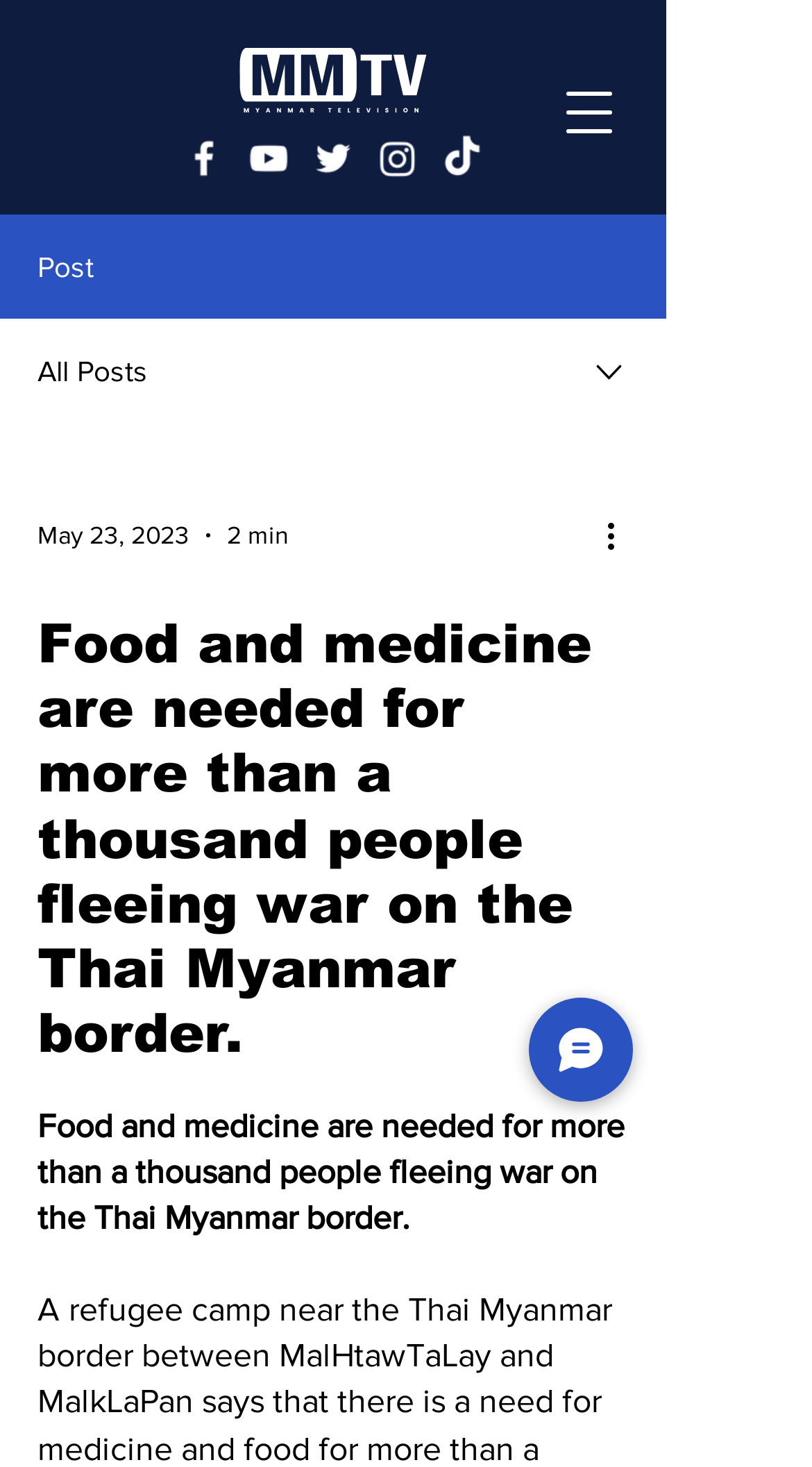How many social media links are available?
Using the visual information, respond with a single word or phrase.

5